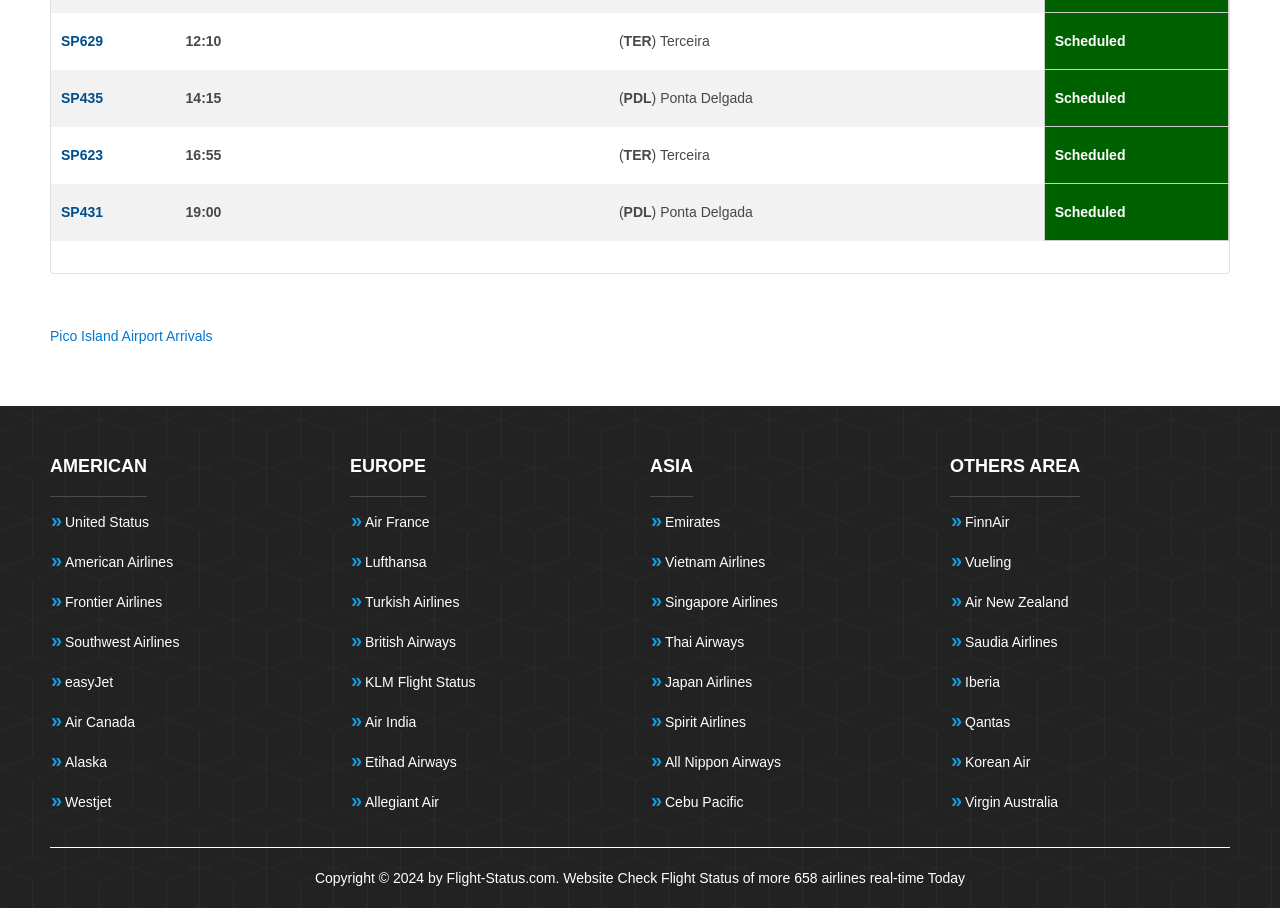Please locate the bounding box coordinates of the element that should be clicked to complete the given instruction: "View flights from Europe".

[0.273, 0.502, 0.333, 0.524]